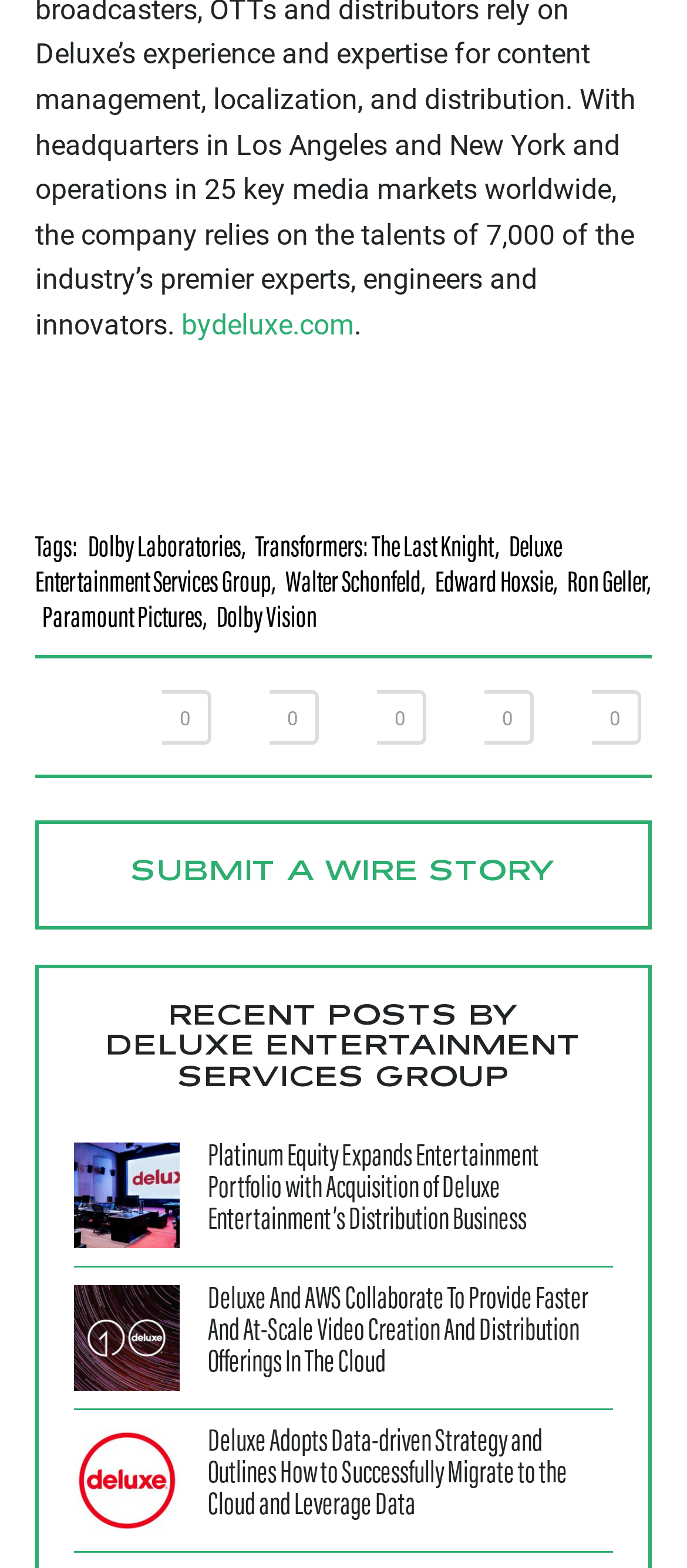What is the first tag mentioned?
Please use the visual content to give a single word or phrase answer.

Dolby Laboratories